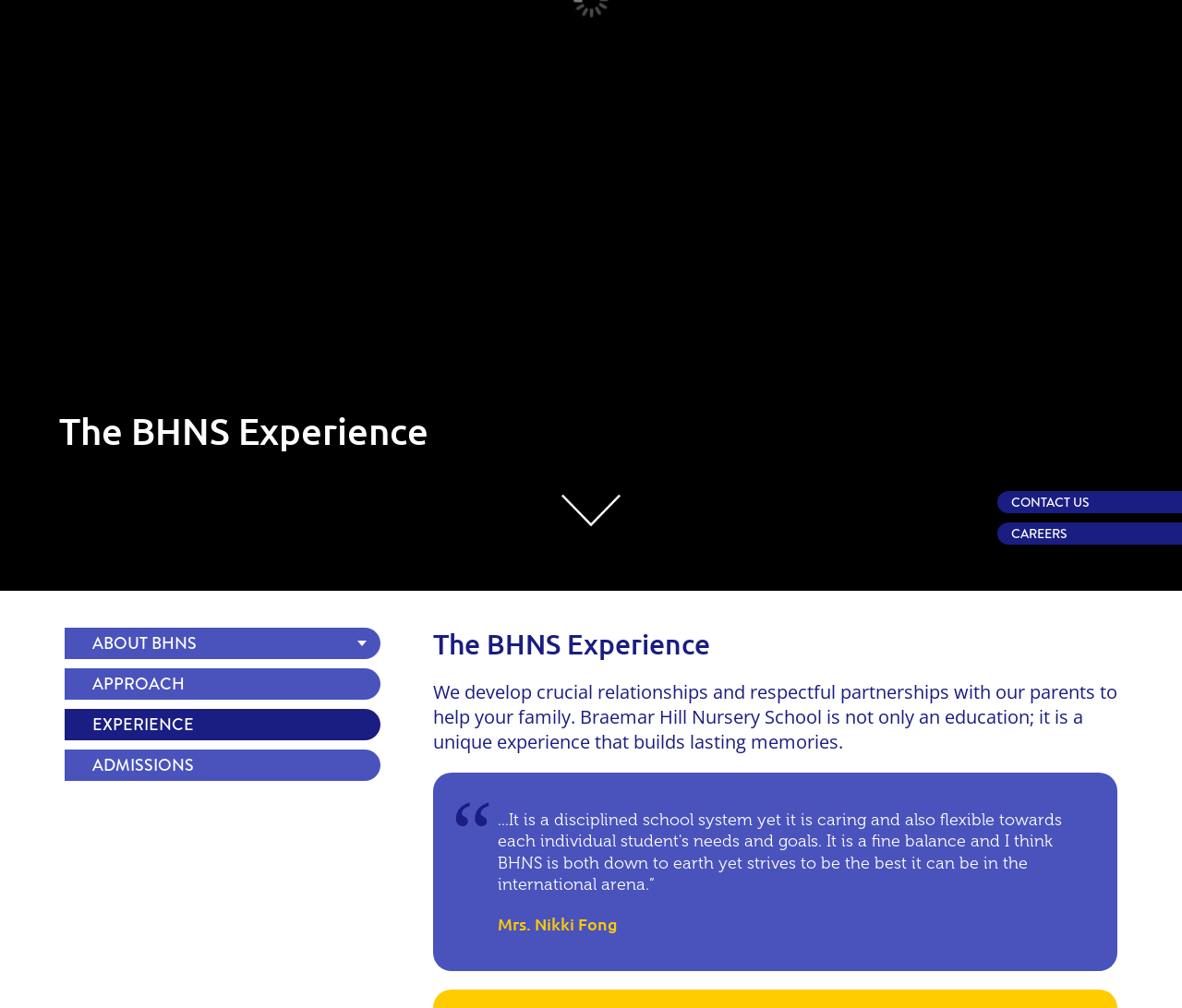Predict the bounding box coordinates of the UI element that matches this description: "The BHNS Story". The coordinates should be in the format [left, top, right, bottom] with each value between 0 and 1.

[0.055, 0.654, 0.322, 0.693]